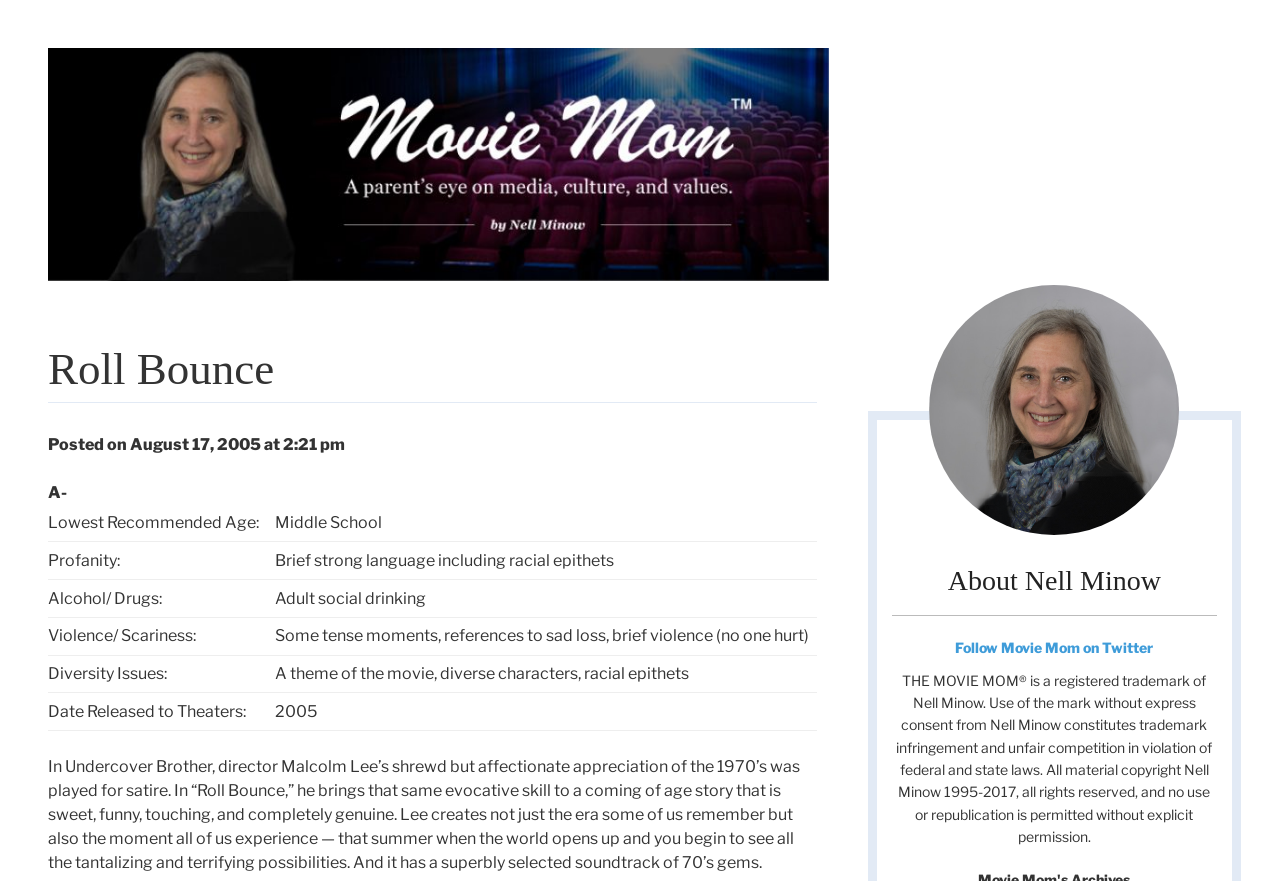Examine the image carefully and respond to the question with a detailed answer: 
What is the year the movie Roll Bounce was released?

I found the year the movie Roll Bounce was released by looking at the table element that contains information about the movie, specifically the gridcell element with the content '2005' which is located in the row with the header 'Date Released to Theaters:'.